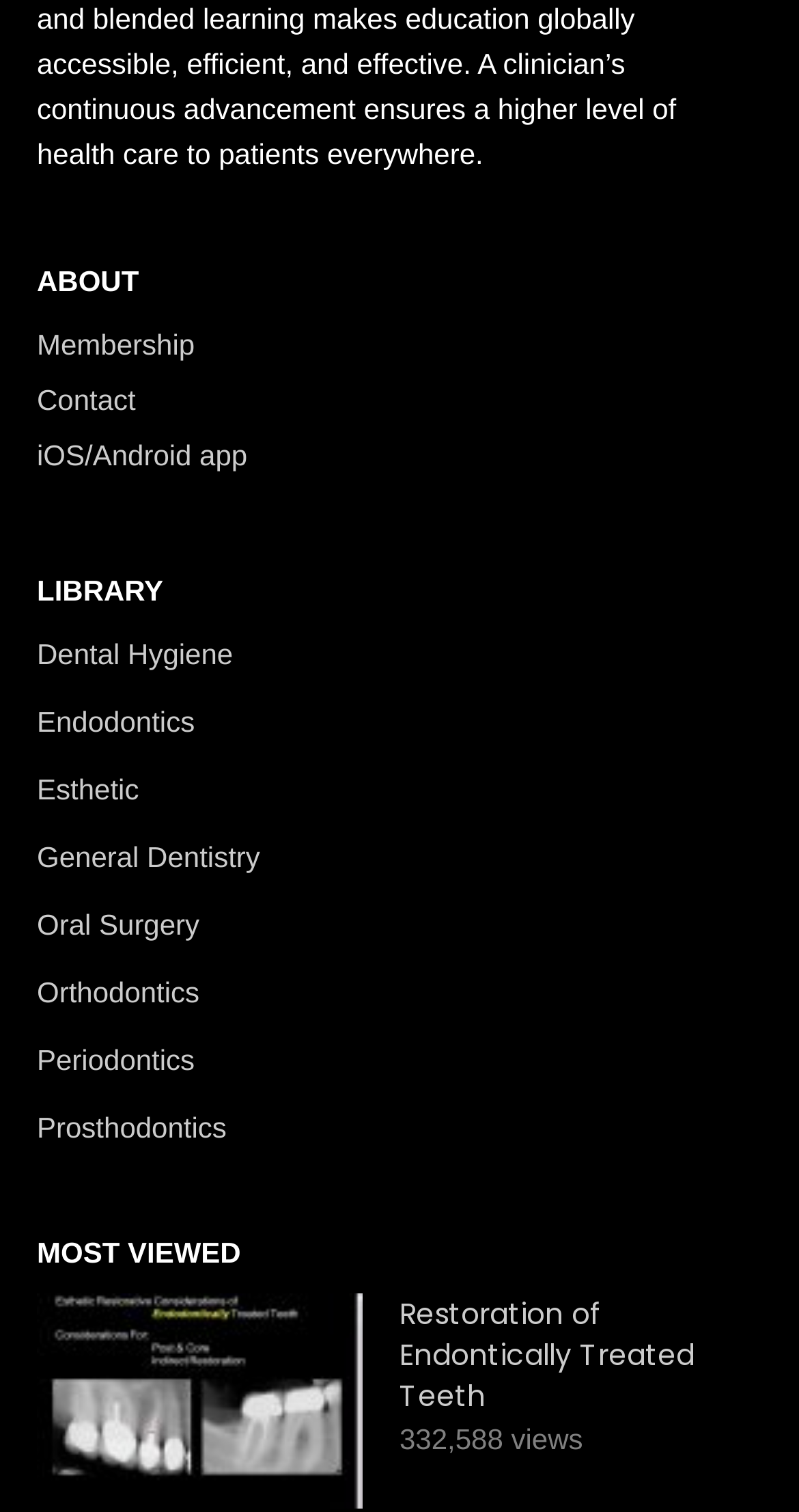Can you find the bounding box coordinates for the element that needs to be clicked to execute this instruction: "Read about Restoration of Endontically Treated Teeth"? The coordinates should be given as four float numbers between 0 and 1, i.e., [left, top, right, bottom].

[0.046, 0.855, 0.454, 0.998]